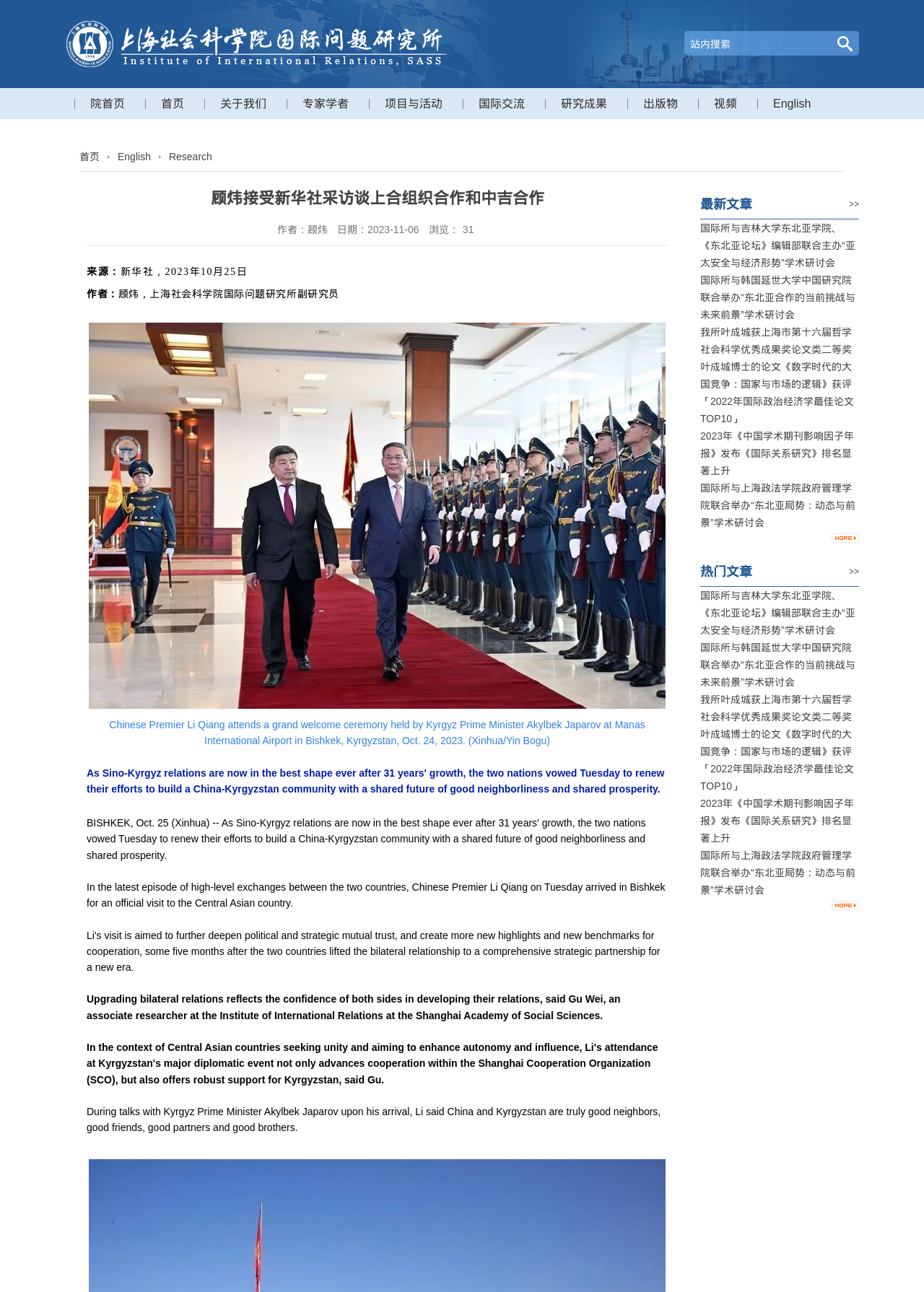What is the title of the image? Using the information from the screenshot, answer with a single word or phrase.

Chinese Premier Li Qiang attends a grand welcome ceremony